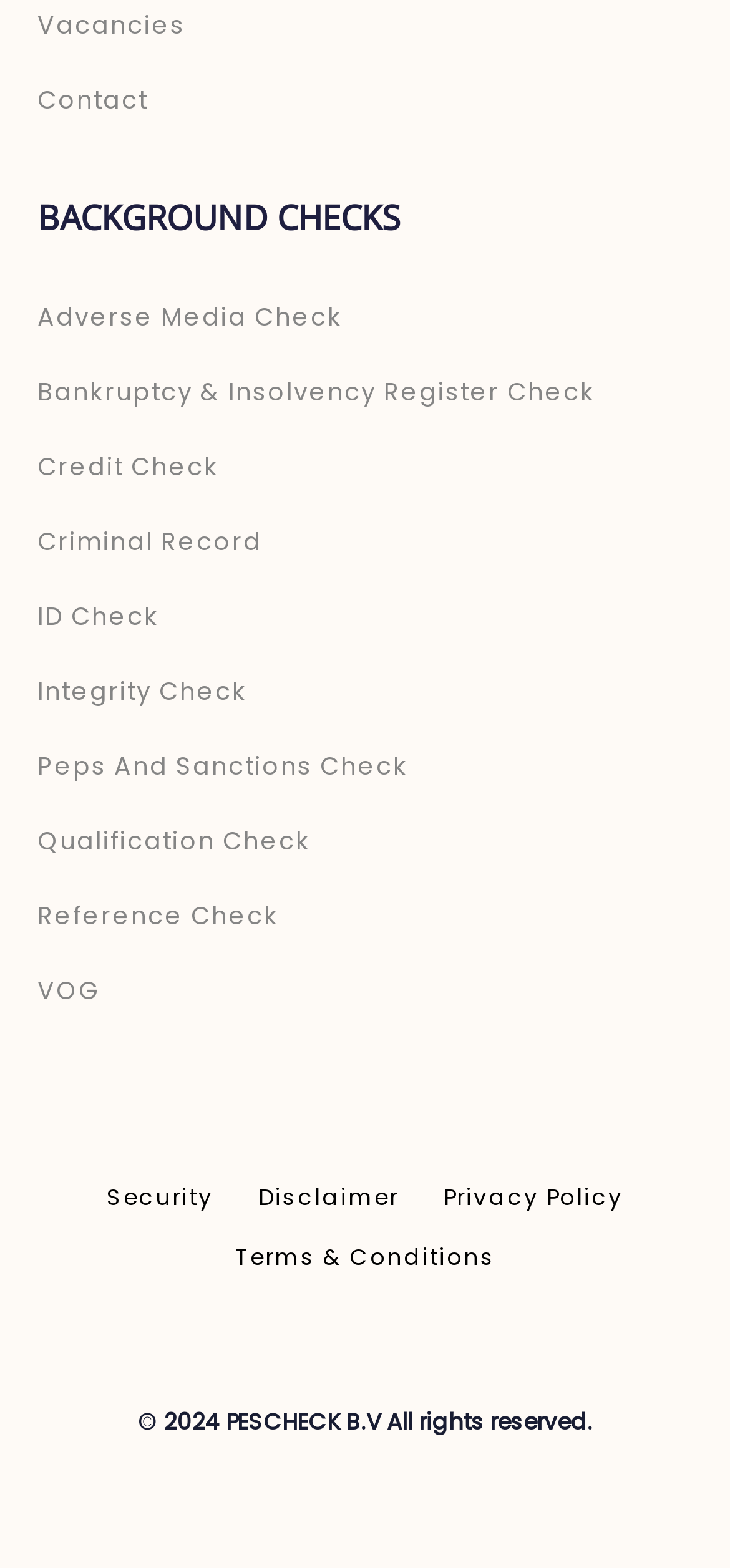How many links are there at the bottom of the webpage?
Based on the image, answer the question with as much detail as possible.

I counted the number of link elements at the bottom of the webpage and found that there are 4 links, each representing a different type of information, such as Security, Disclaimer, Privacy Policy, and Terms & Conditions.